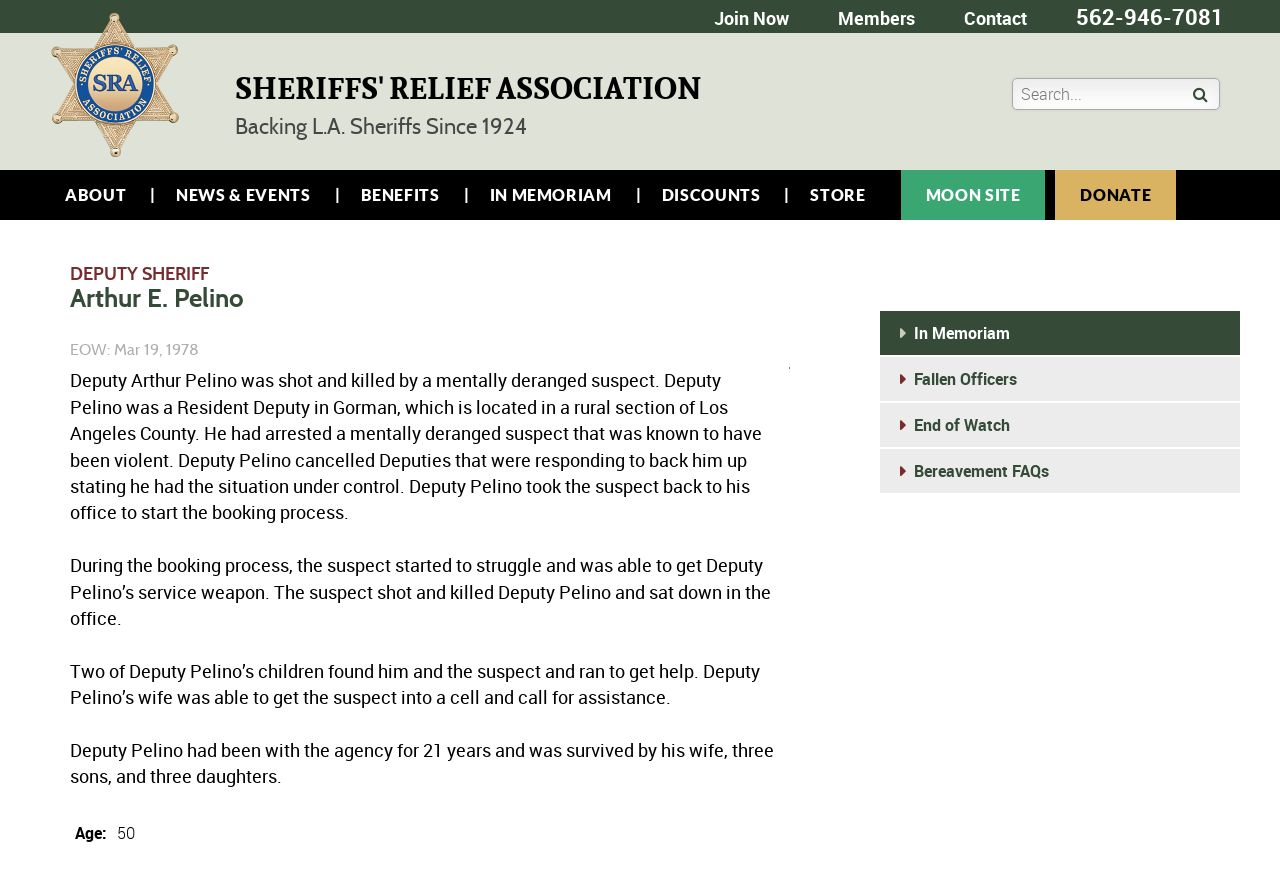Identify the headline of the webpage and generate its text content.

SHERIFFS' RELIEF ASSOCIATION